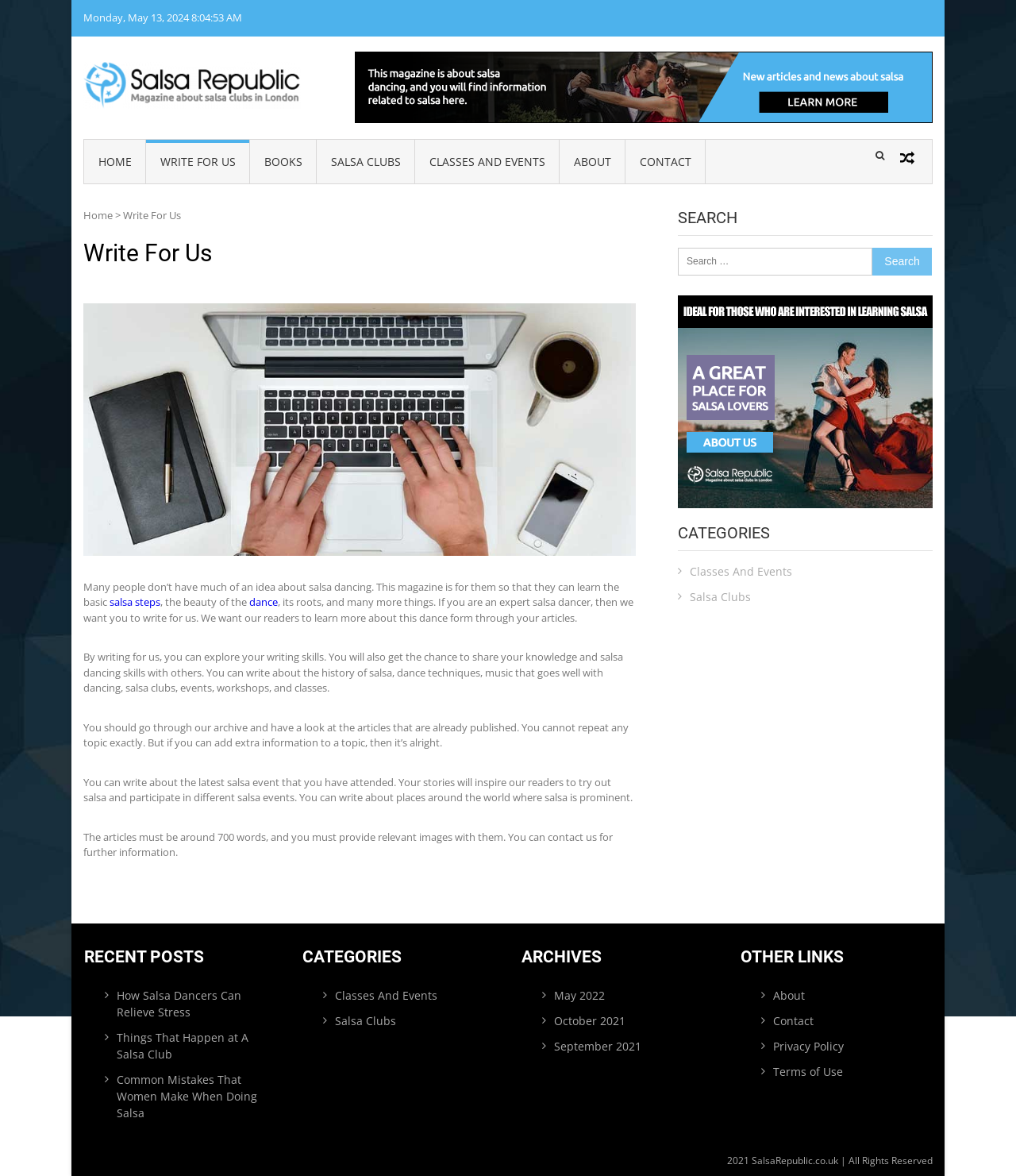Please find and report the bounding box coordinates of the element to click in order to perform the following action: "Explore the 'Classes And Events' category". The coordinates should be expressed as four float numbers between 0 and 1, in the format [left, top, right, bottom].

[0.667, 0.479, 0.896, 0.493]